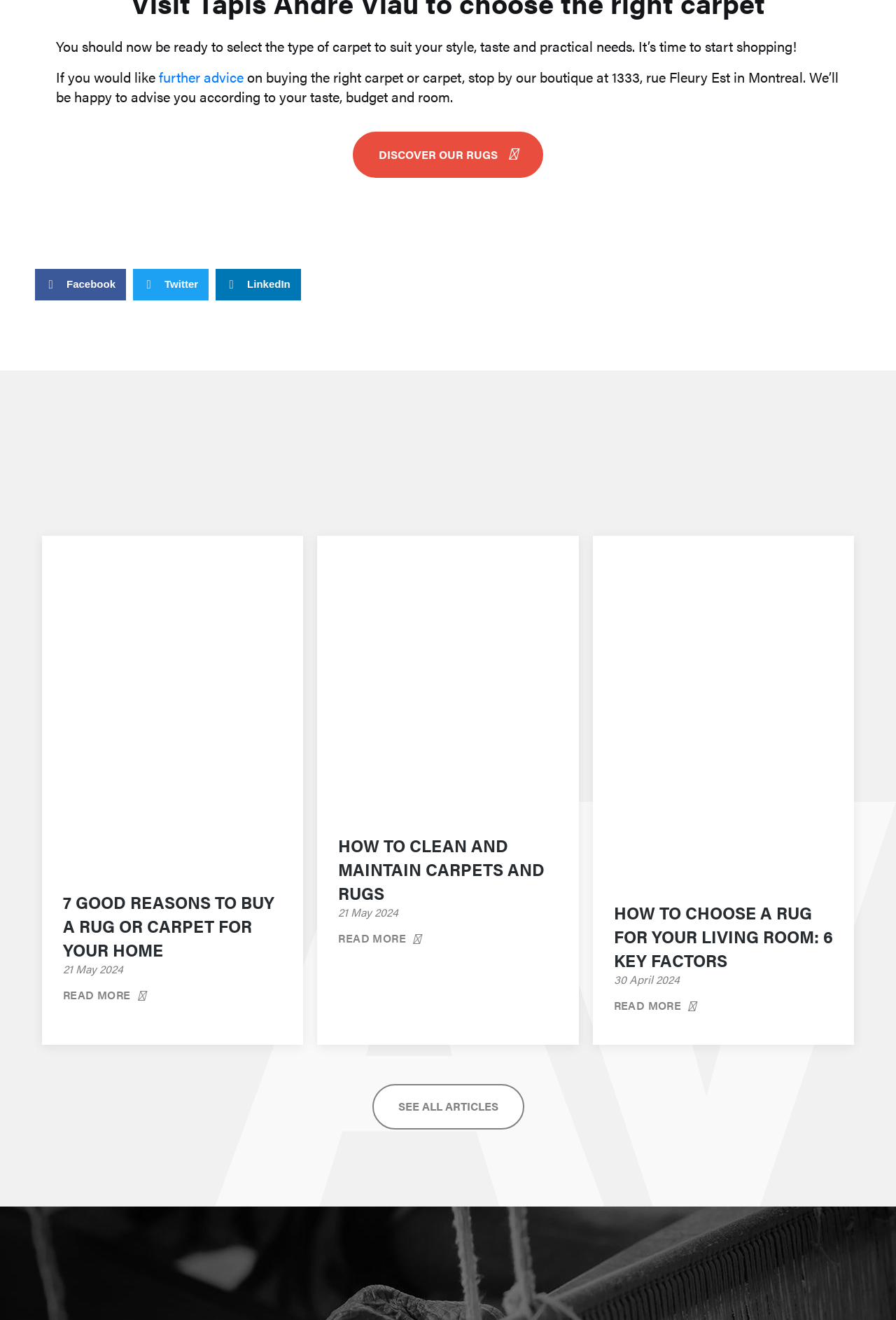Find the bounding box coordinates corresponding to the UI element with the description: "LinkedIn". The coordinates should be formatted as [left, top, right, bottom], with values as floats between 0 and 1.

[0.241, 0.204, 0.336, 0.228]